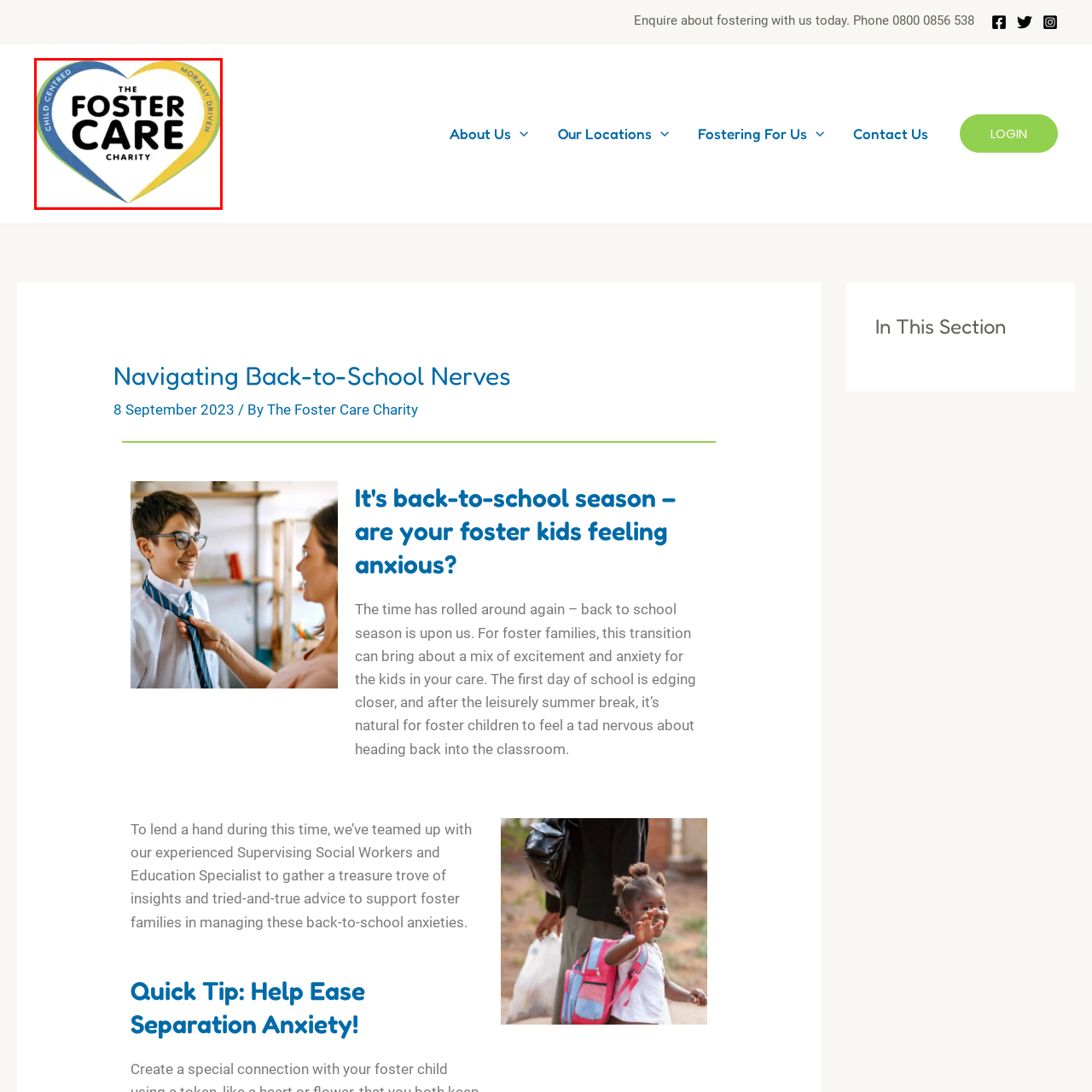Thoroughly describe the scene within the red-bordered area of the image.

The image features the logo of "The Foster Care Charity," prominently displayed in a heart shape. The heart is divided into three sections: the left side is blue, labeled "CHILD CENTRED," while the right side is a bright yellow with the text "MORALLY DRIVEN." The charity's name, "THE FOSTER CARE," is boldly printed in black in the center, with the word "CHARITY" appearing directly below it in smaller letters. This logo symbolizes the charity's commitment to prioritizing the well-being and moral support of children in foster care, reflecting their mission to provide a nurturing environment for vulnerable youth.